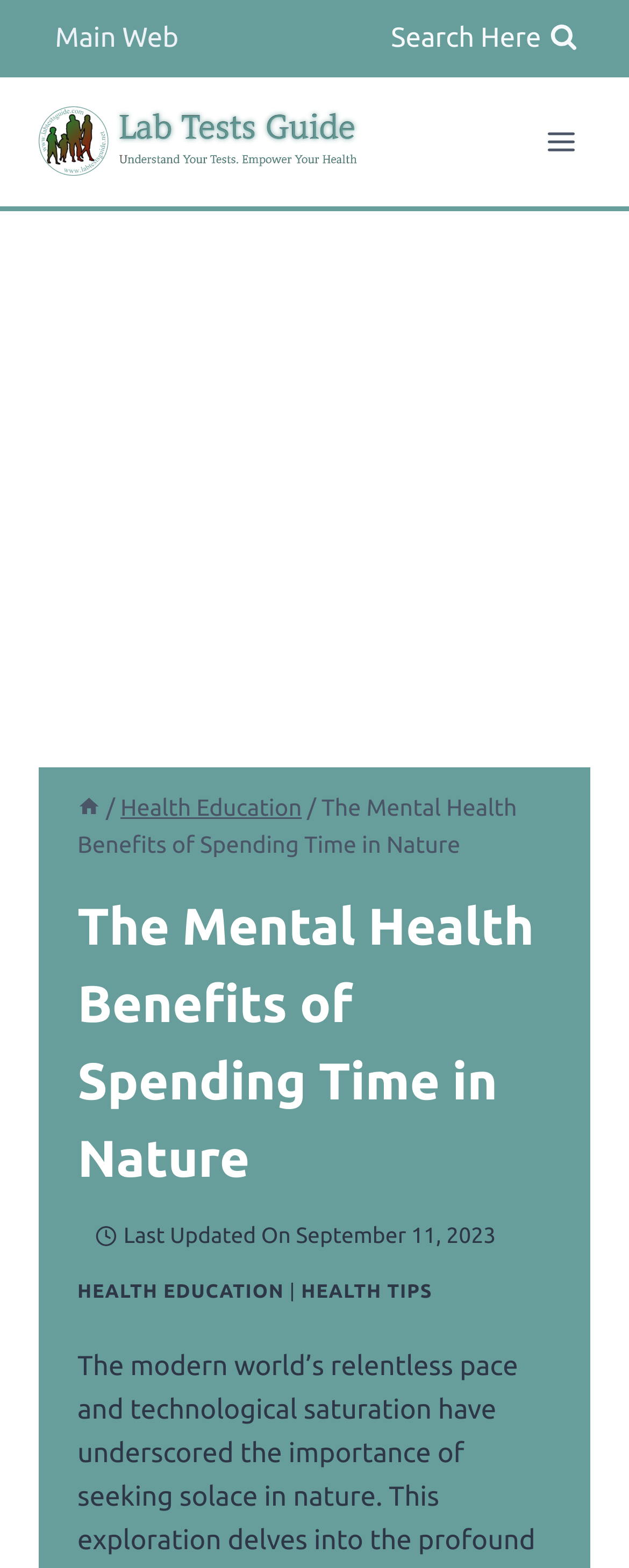What is the secondary navigation menu? Please answer the question using a single word or phrase based on the image.

Main Web